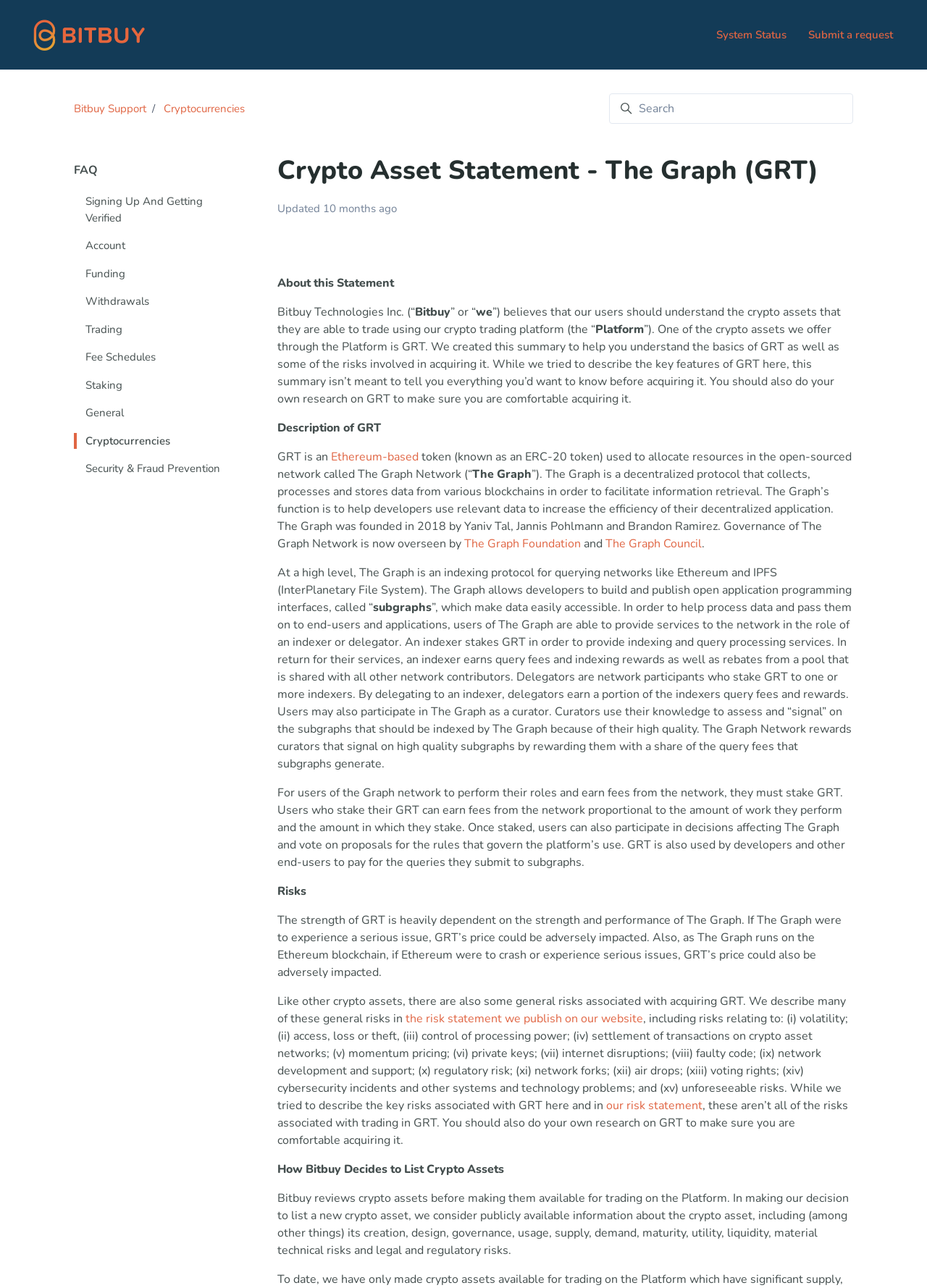Can you find the bounding box coordinates for the element that needs to be clicked to execute this instruction: "Search for something"? The coordinates should be given as four float numbers between 0 and 1, i.e., [left, top, right, bottom].

[0.658, 0.073, 0.92, 0.096]